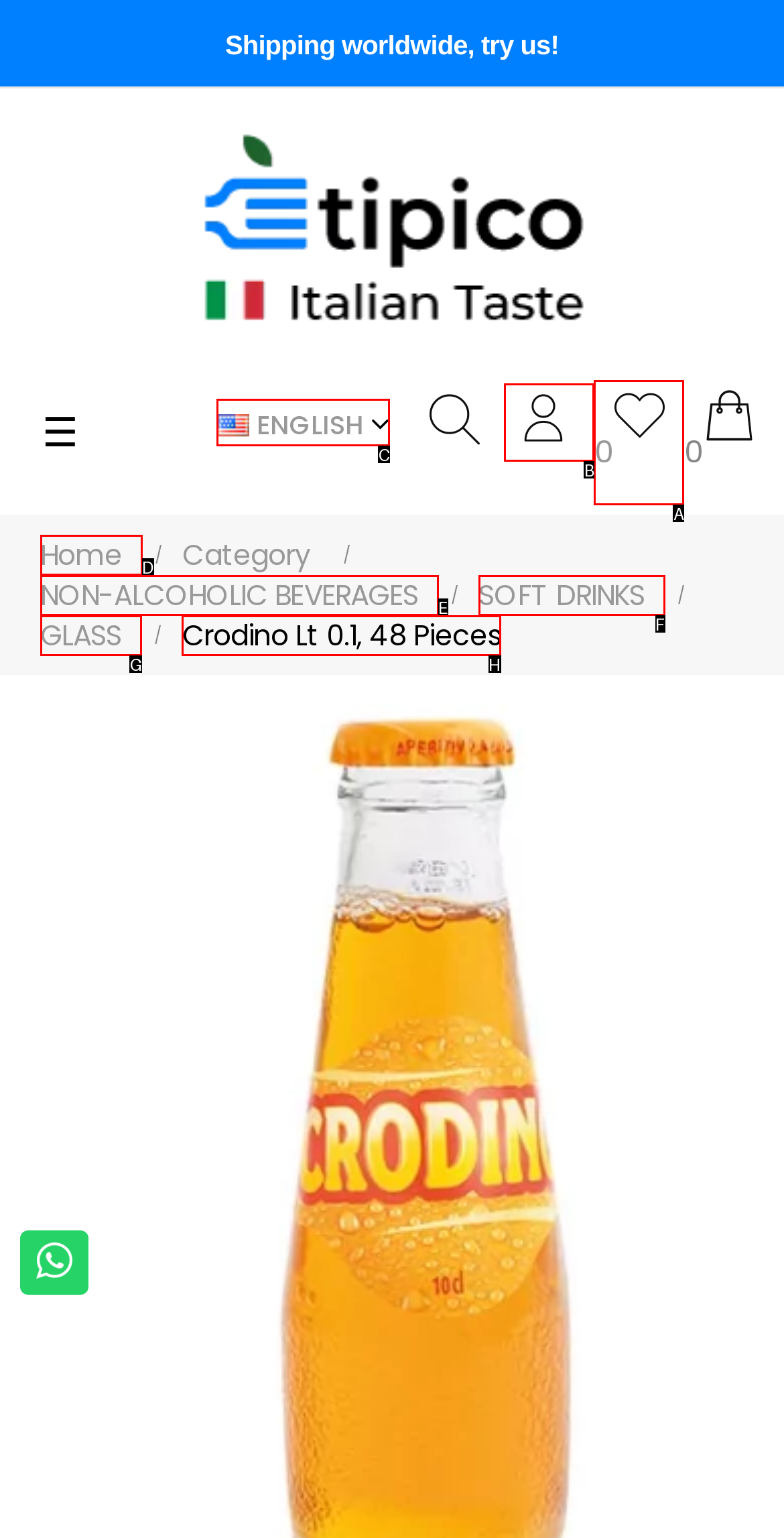Identify the HTML element that corresponds to the description: SOFT DRINKS
Provide the letter of the matching option from the given choices directly.

F